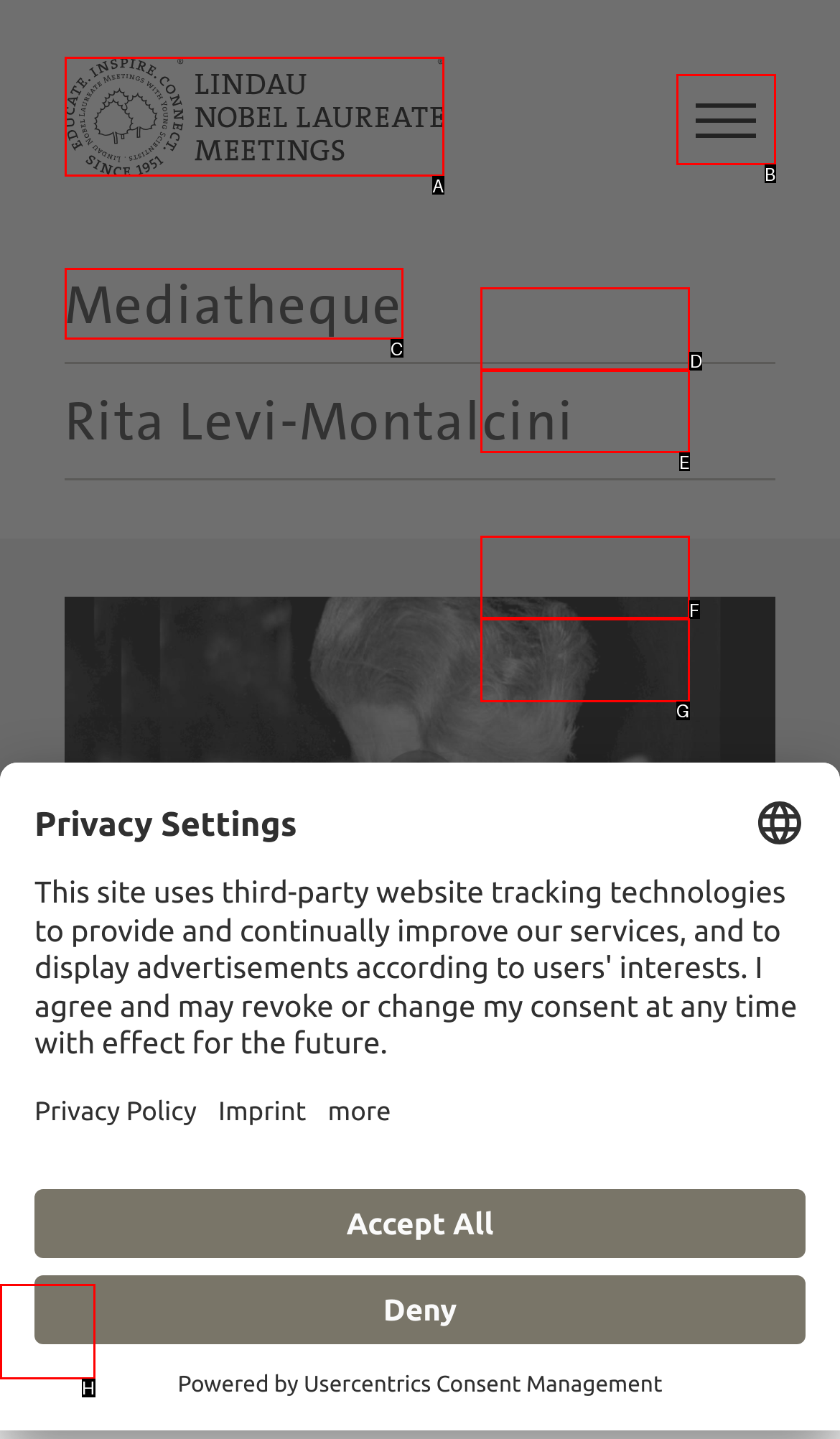Decide which letter you need to select to fulfill the task: Go to the Laureates page
Answer with the letter that matches the correct option directly.

D